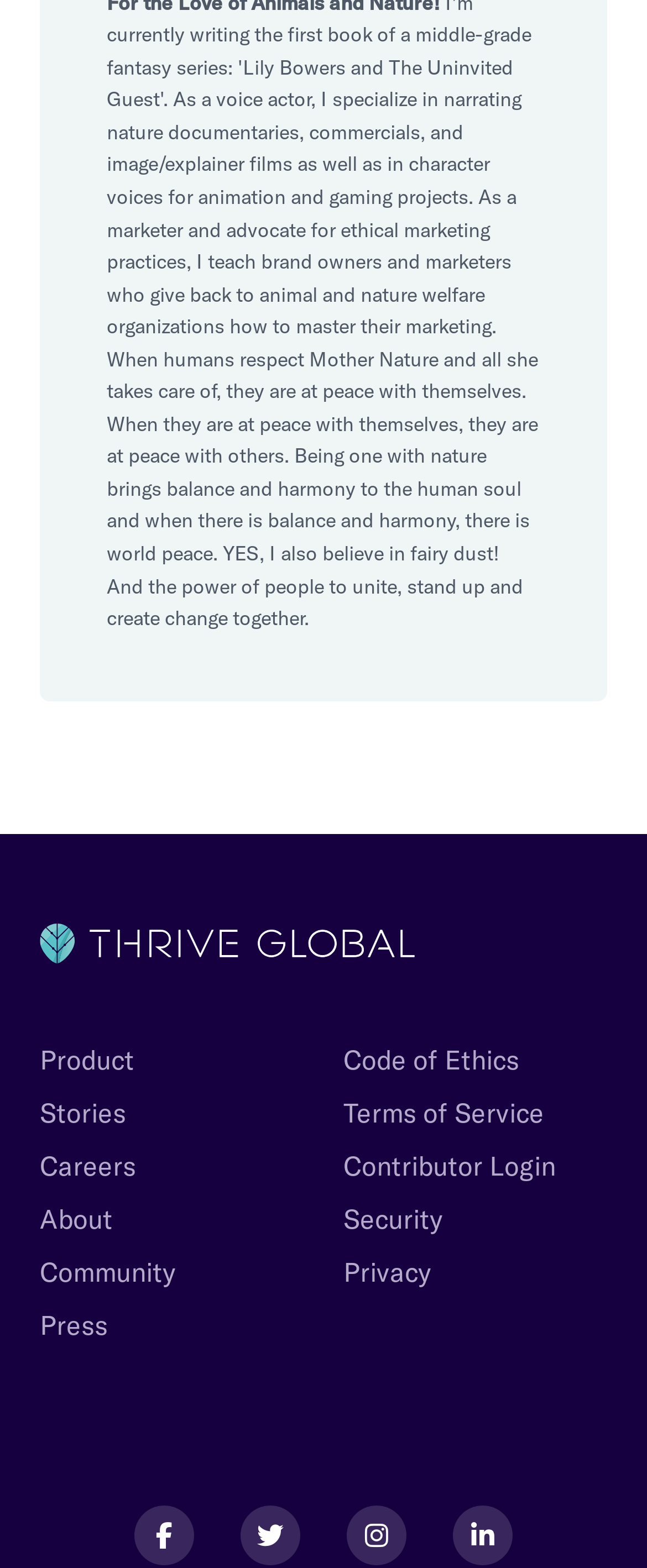Reply to the question below using a single word or brief phrase:
How many social media links are there?

4